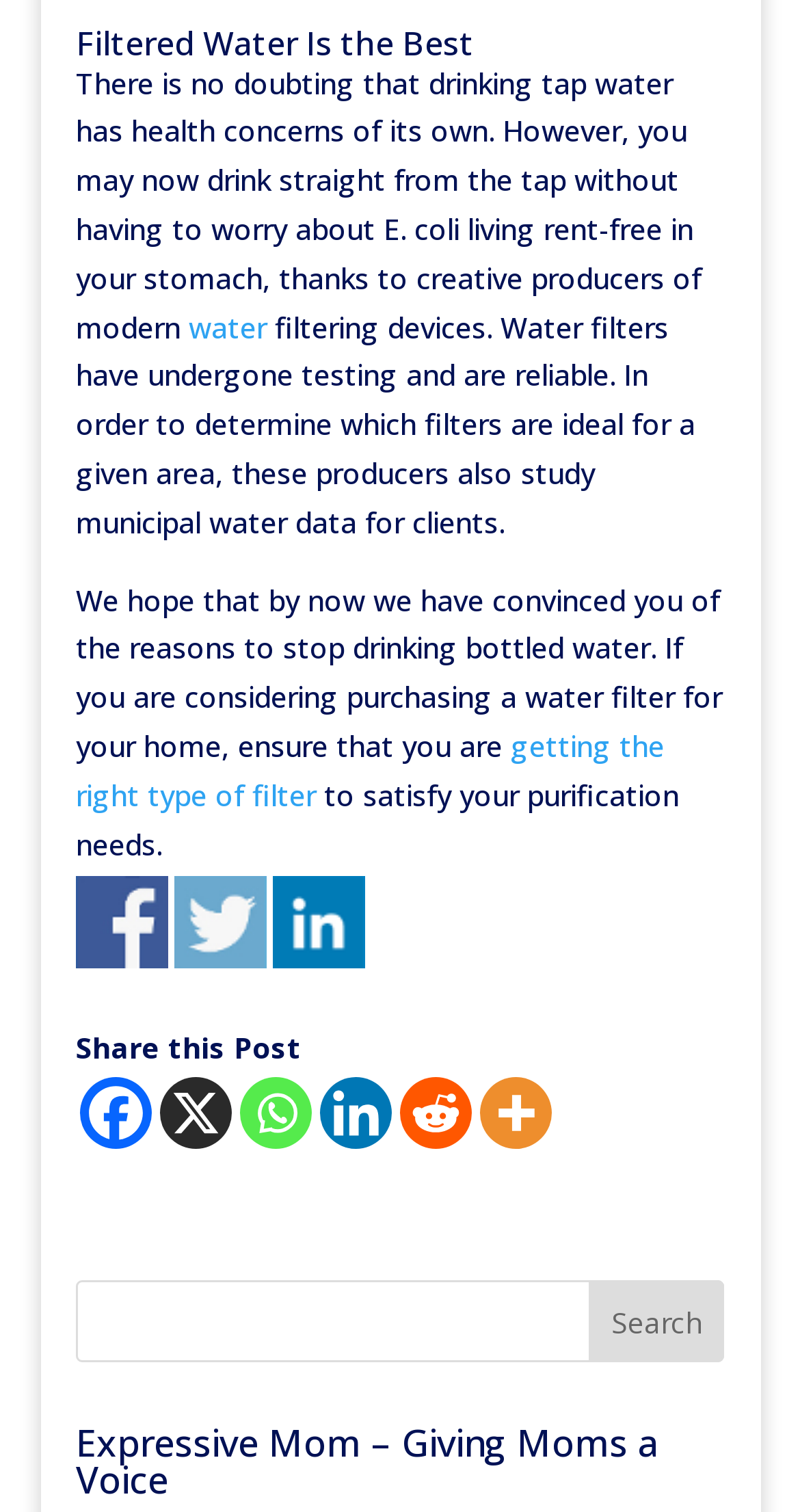What is the main topic of this webpage?
Using the visual information, reply with a single word or short phrase.

Filtered water